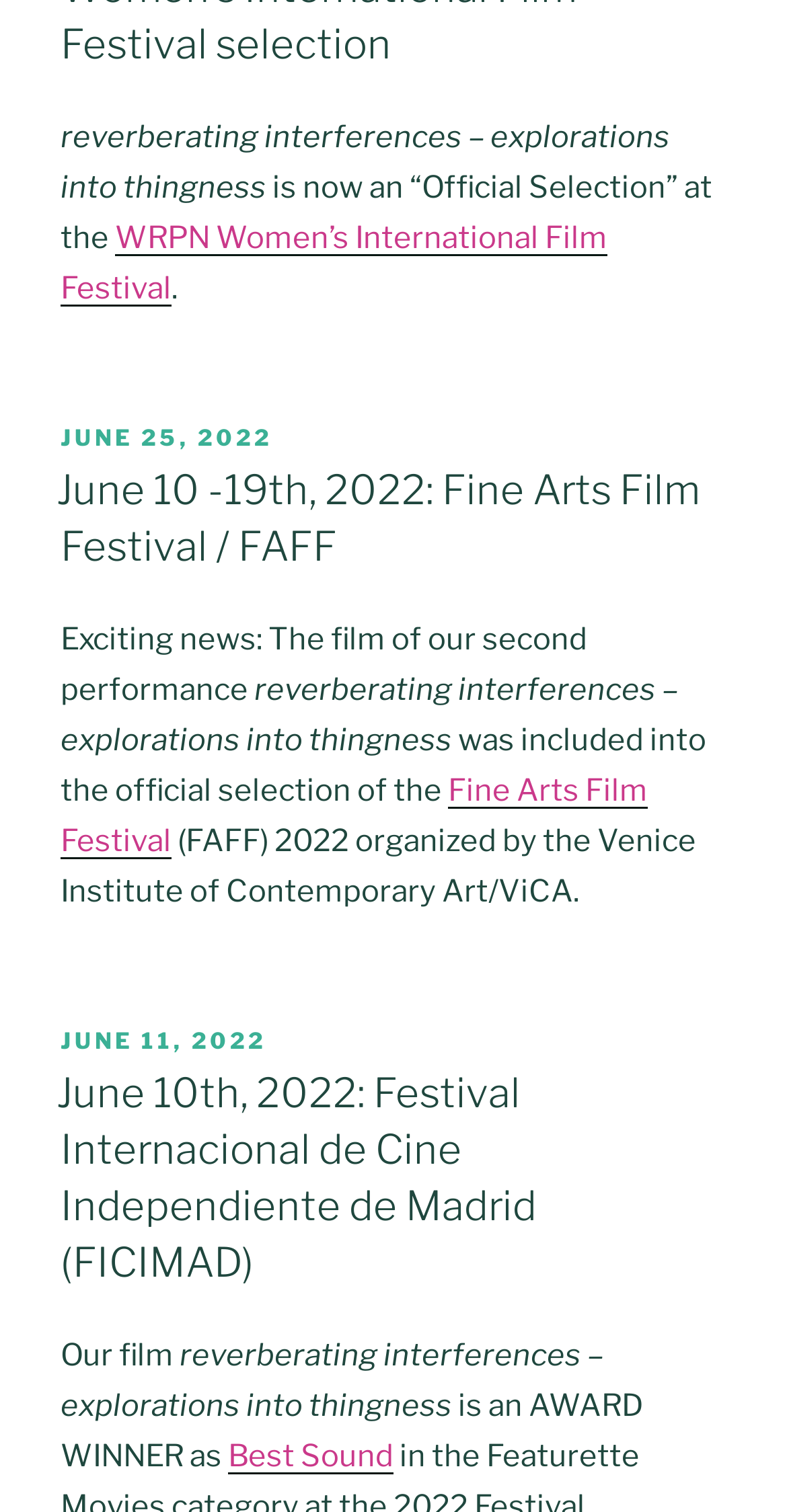Locate the UI element described by Fine Arts Film Festival in the provided webpage screenshot. Return the bounding box coordinates in the format (top-left x, top-left y, bottom-right x, bottom-right y), ensuring all values are between 0 and 1.

[0.077, 0.511, 0.823, 0.568]